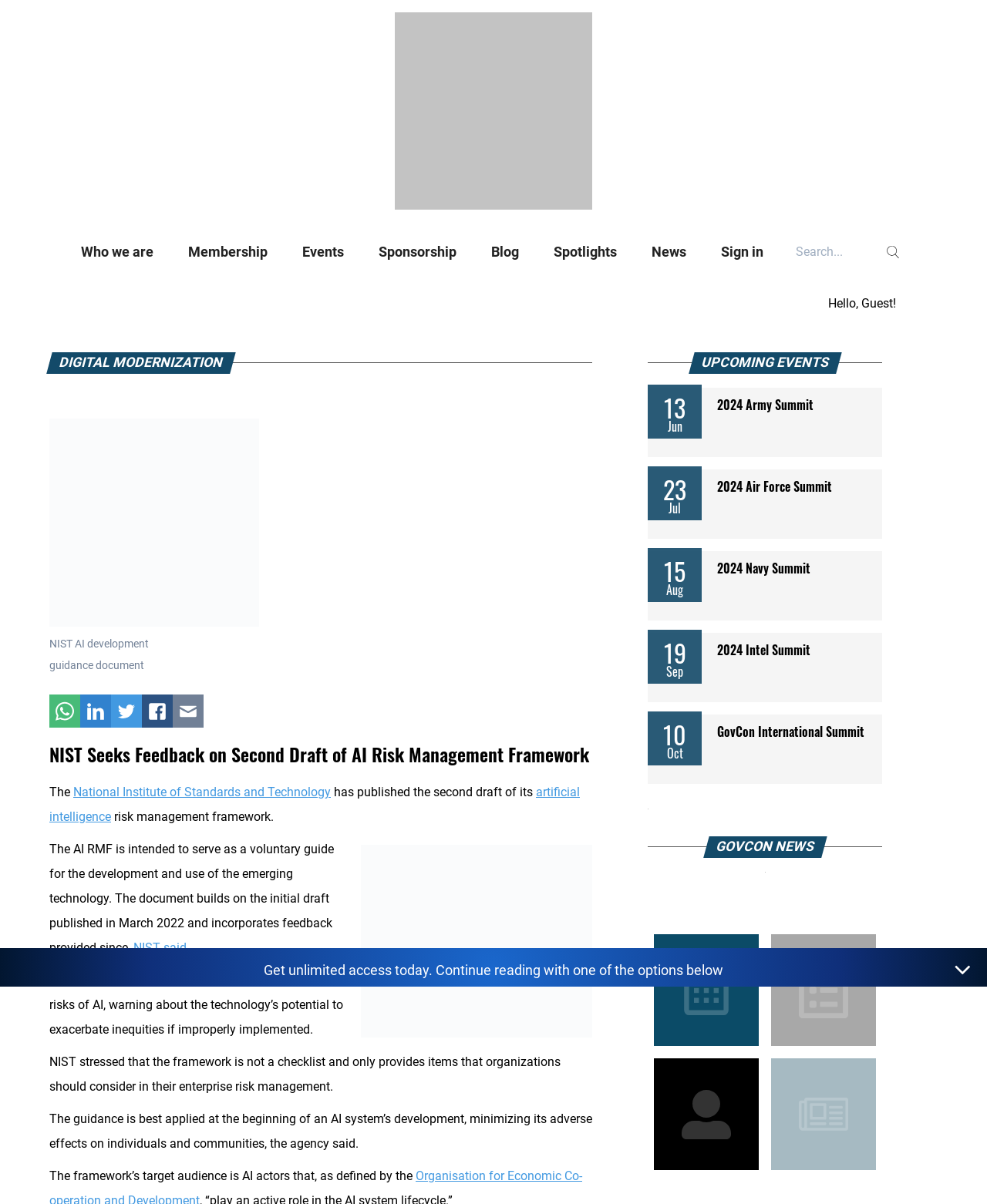Pinpoint the bounding box coordinates of the clickable element needed to complete the instruction: "Search for something". The coordinates should be provided as four float numbers between 0 and 1: [left, top, right, bottom].

[0.797, 0.192, 0.911, 0.227]